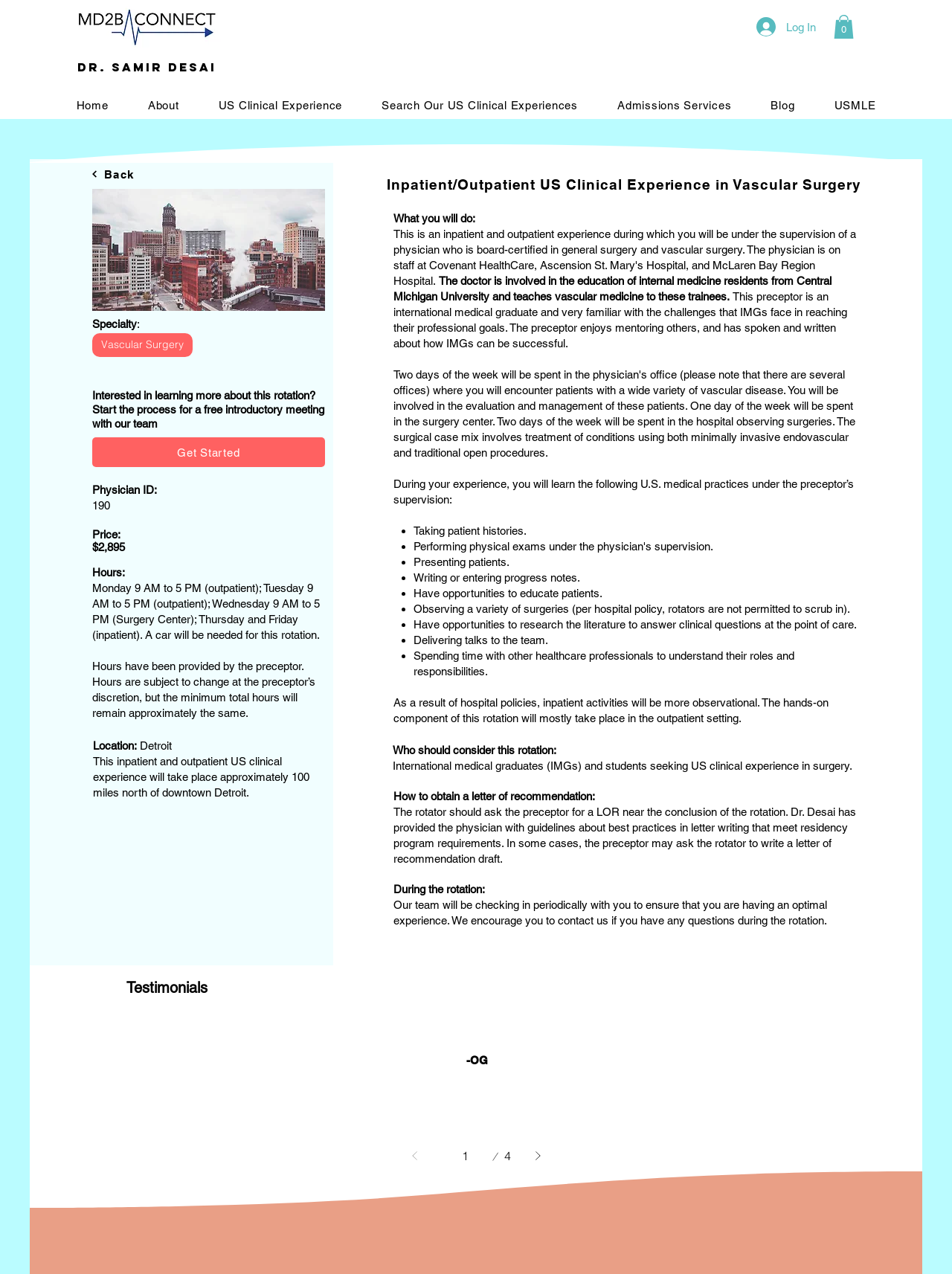Provide the bounding box coordinates for the area that should be clicked to complete the instruction: "Click the 'Cart with 0 items' button".

[0.876, 0.012, 0.897, 0.031]